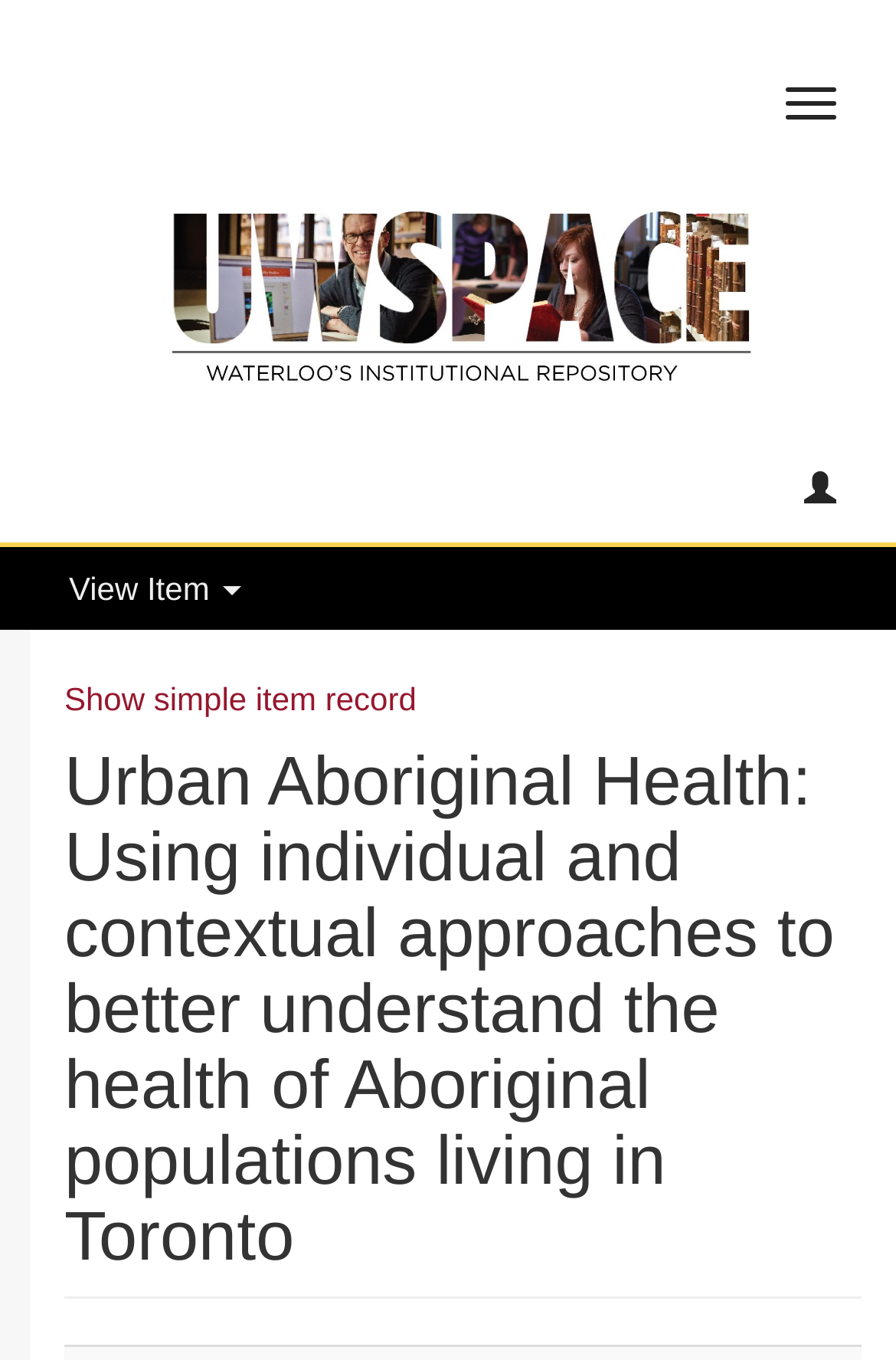Find and provide the bounding box coordinates for the UI element described with: "April 2024 Transforming Commercial Spaces".

None